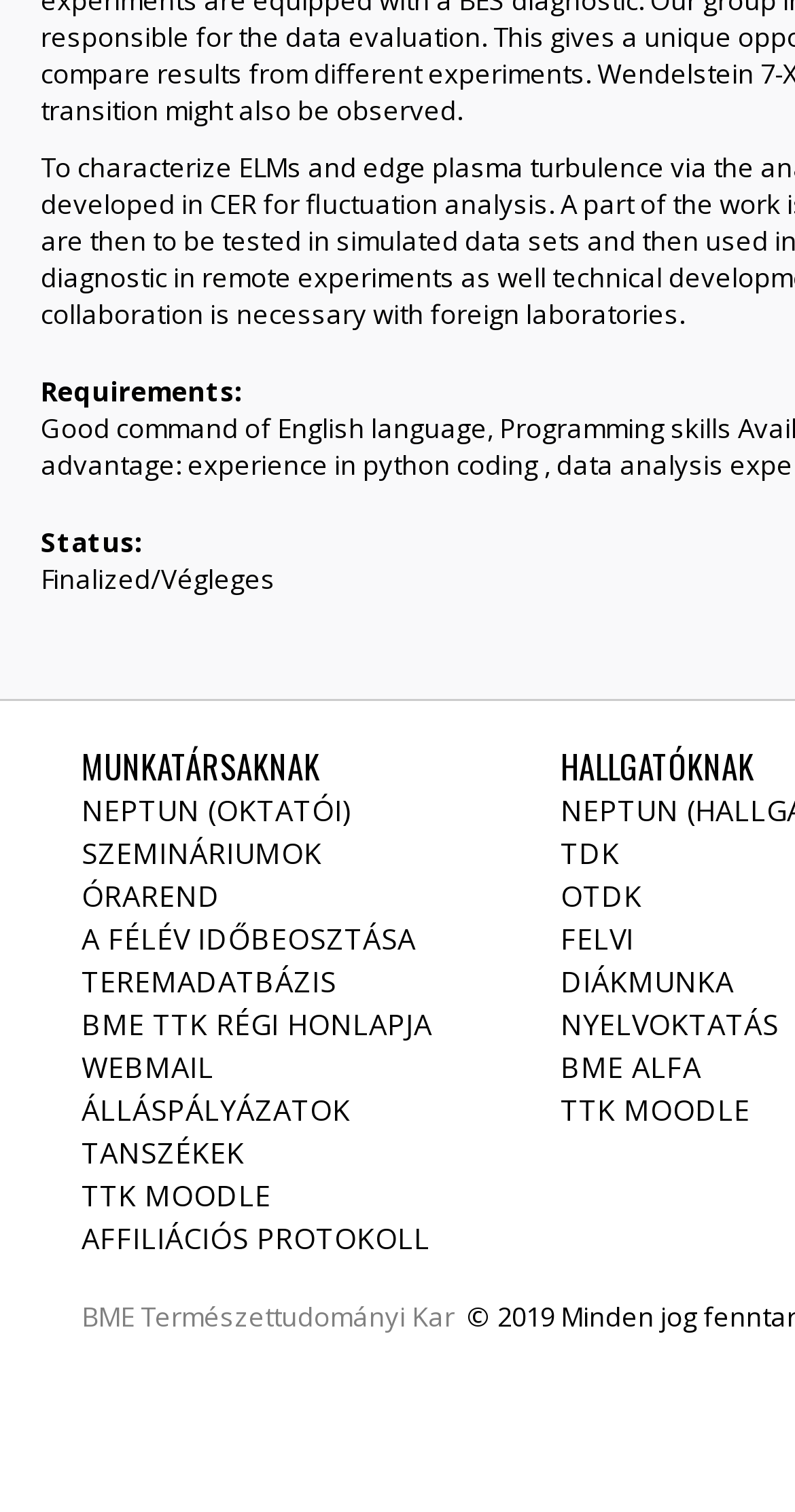What is the name of the faculty?
Look at the webpage screenshot and answer the question with a detailed explanation.

The name of the faculty can be found in the links section, specifically in the link 'BME' which has a sub-link 'Természettudományi Kar'. This suggests that the webpage is related to the Faculty of Science and Technology of the Budapest University of Technology and Economics.